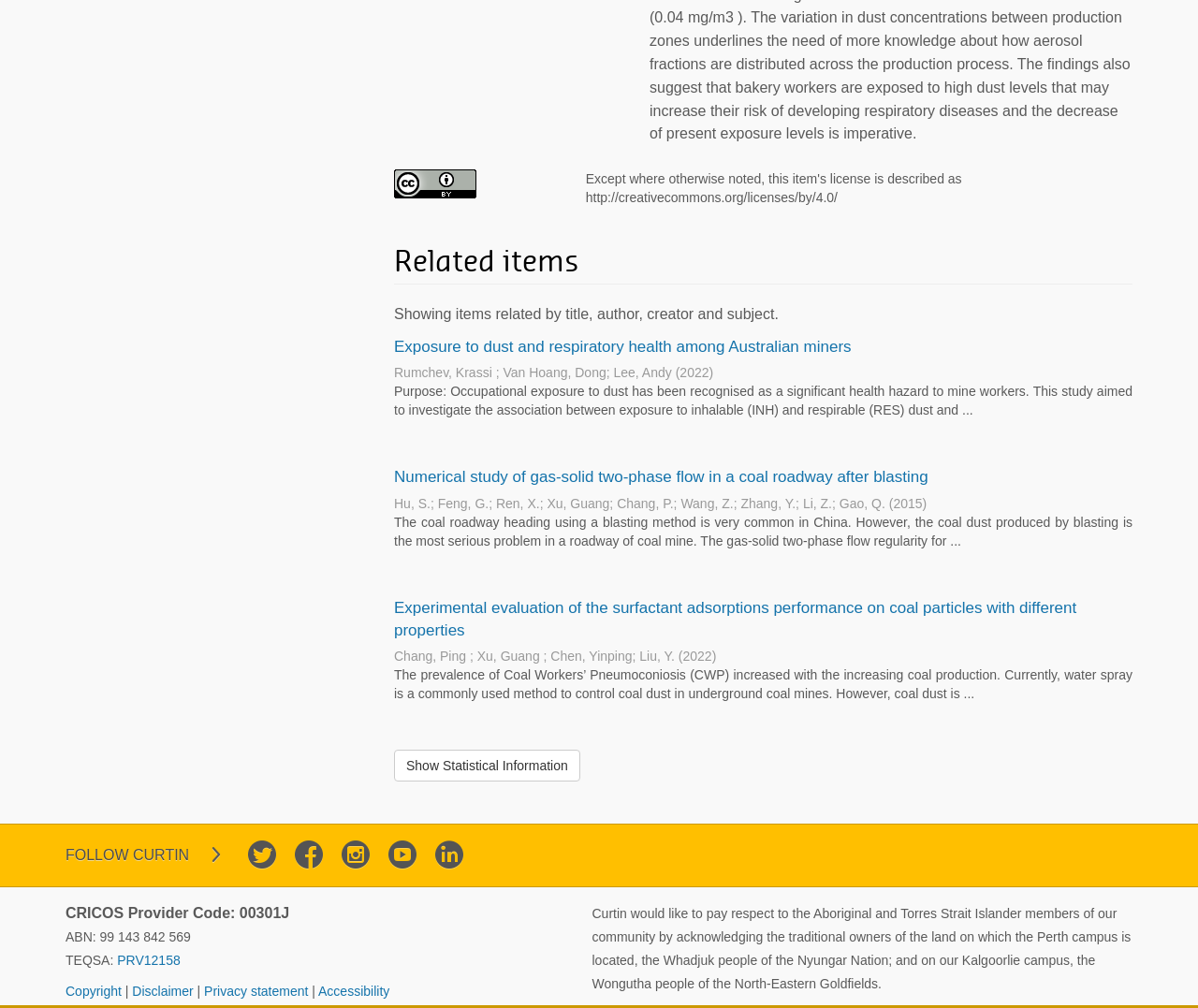What is the purpose of the study mentioned in the third related item?
Give a one-word or short phrase answer based on the image.

To investigate the association between exposure to inhalable and respirable dust and...